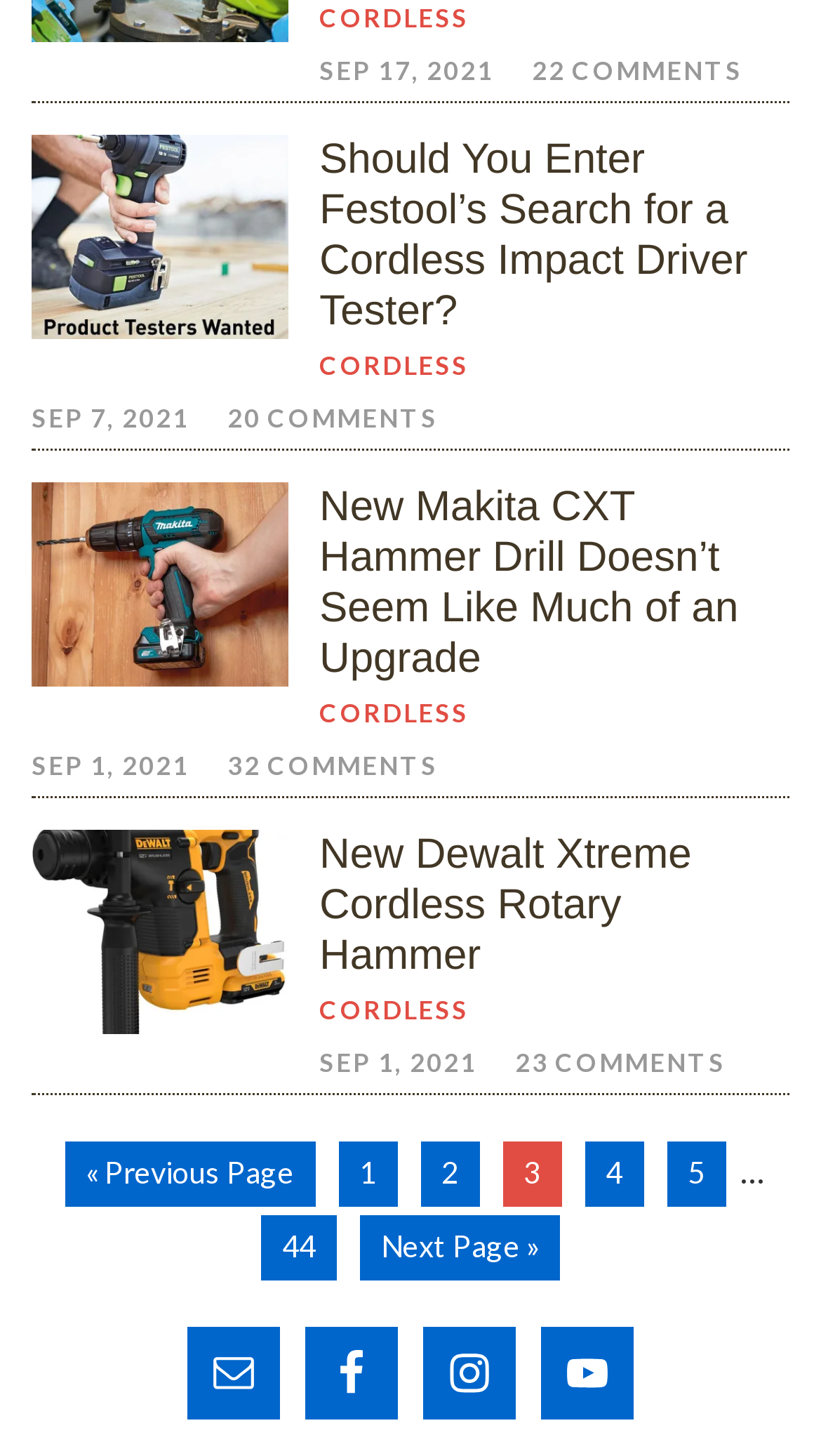What is the purpose of the links at the bottom of the page?
Give a single word or phrase answer based on the content of the image.

Pagination